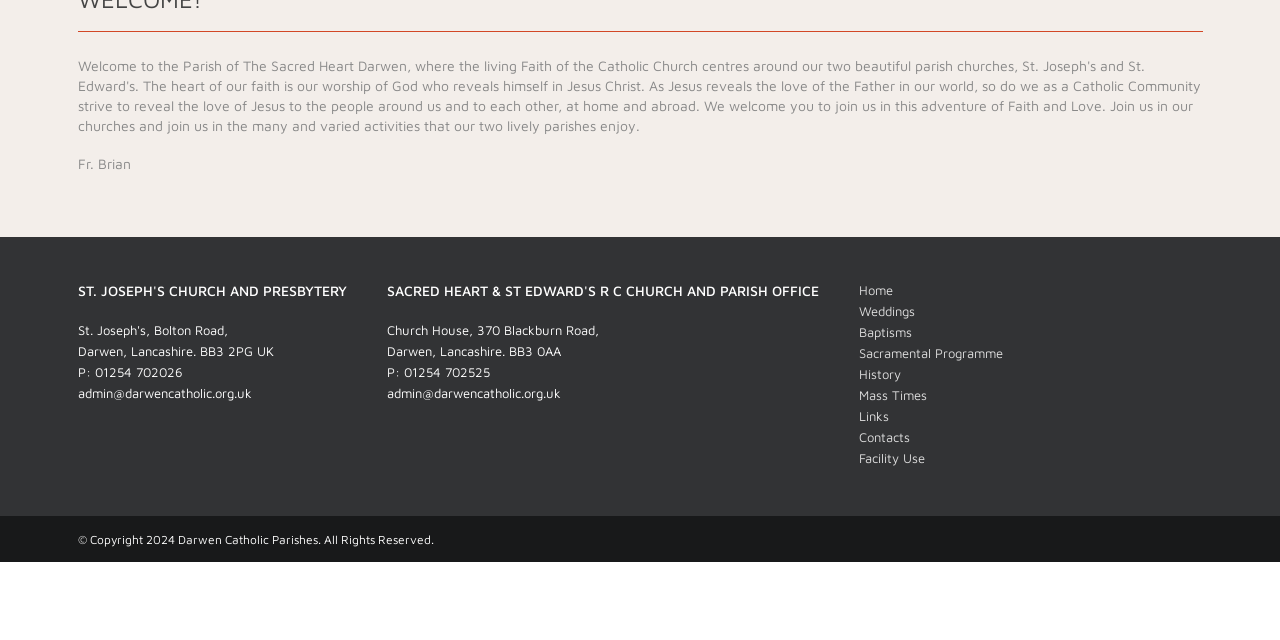Using the description "Sacramental Programme", locate and provide the bounding box of the UI element.

[0.671, 0.539, 0.783, 0.564]